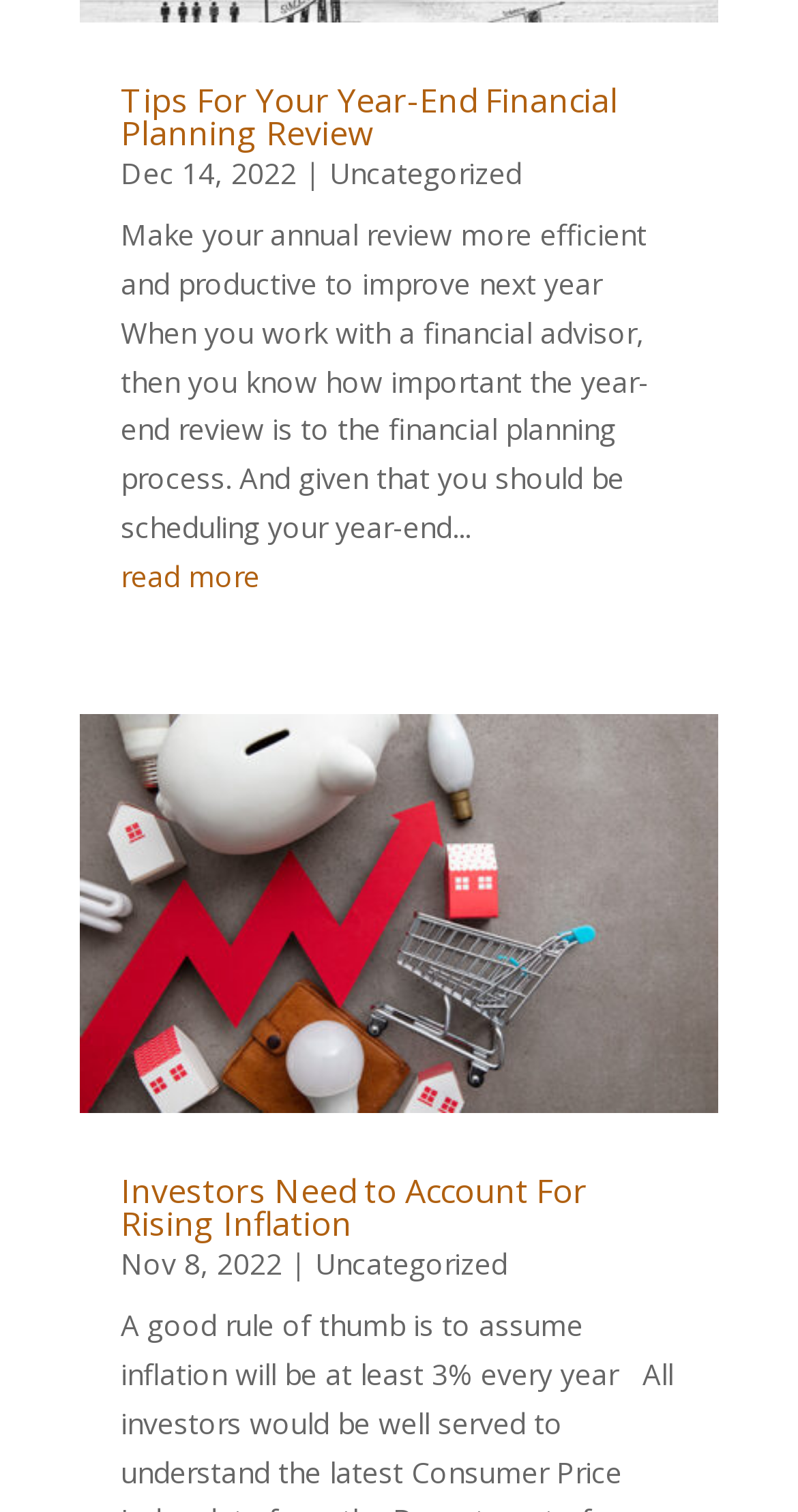Locate the bounding box coordinates of the UI element described by: "Uncategorized". Provide the coordinates as four float numbers between 0 and 1, formatted as [left, top, right, bottom].

[0.413, 0.102, 0.654, 0.128]